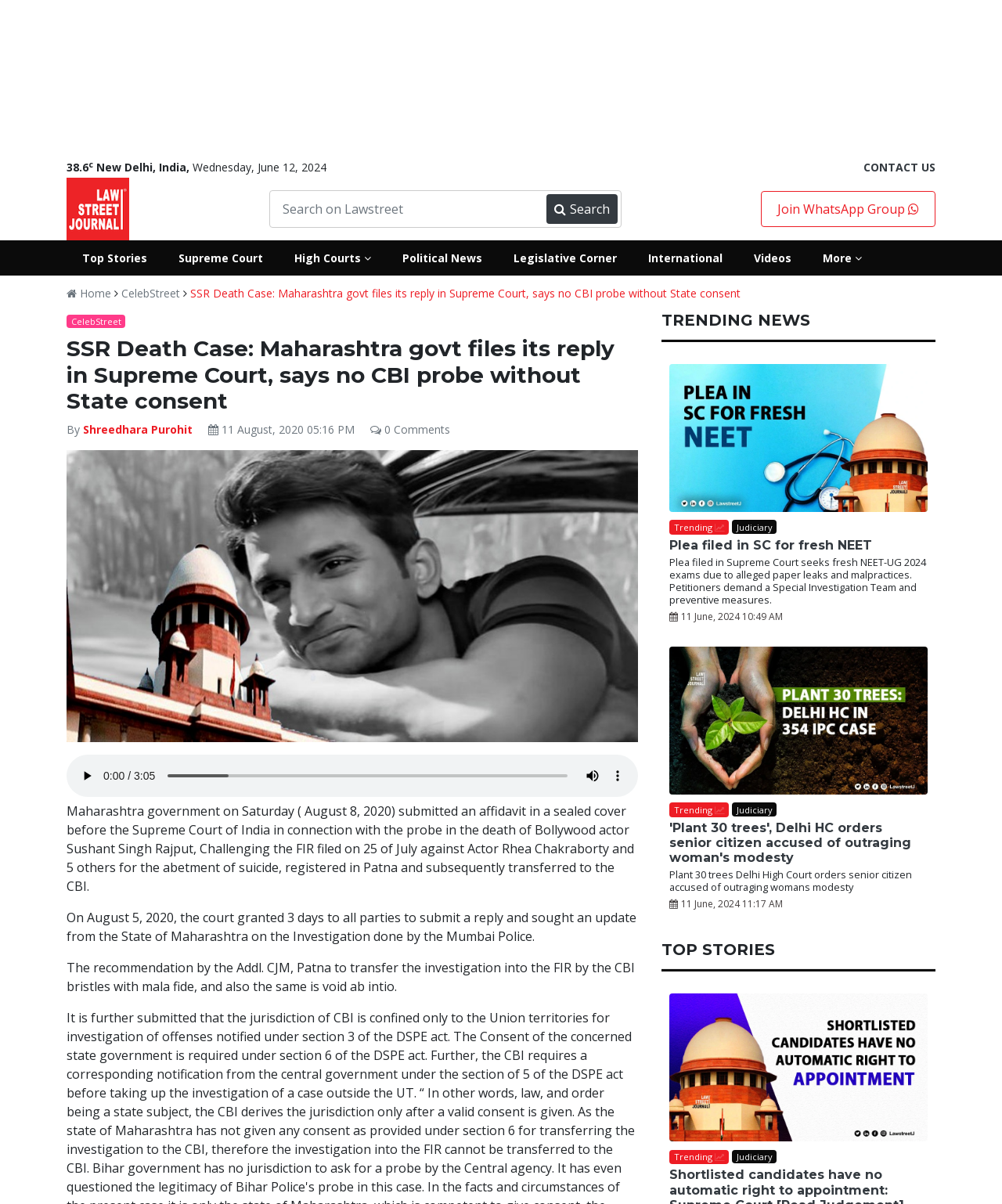What is the topic of the article 'Plea filed in SC for fresh NEET'?
Look at the screenshot and respond with one word or a short phrase.

Judiciary